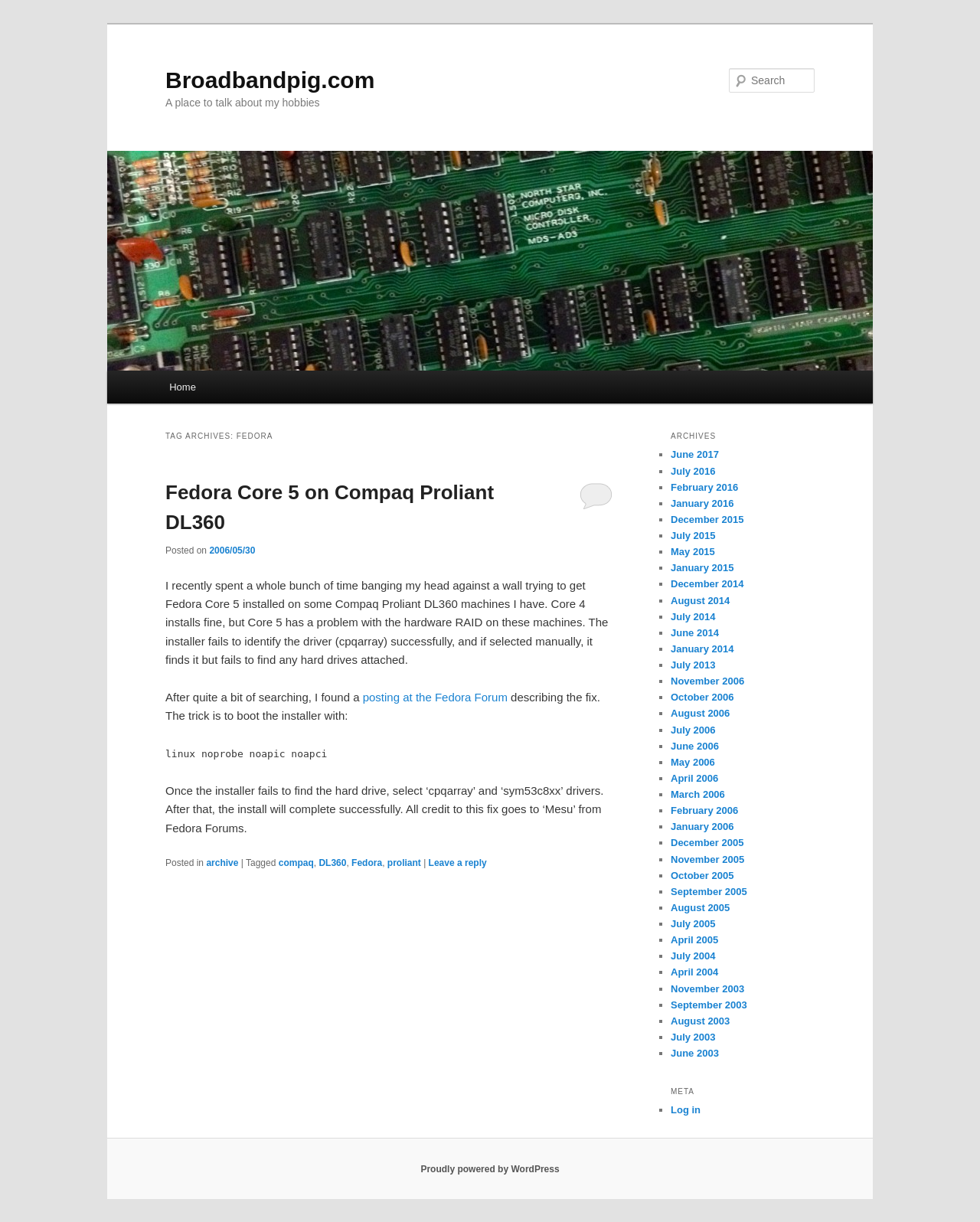Locate the bounding box coordinates of the area where you should click to accomplish the instruction: "Leave a reply".

[0.437, 0.702, 0.497, 0.711]